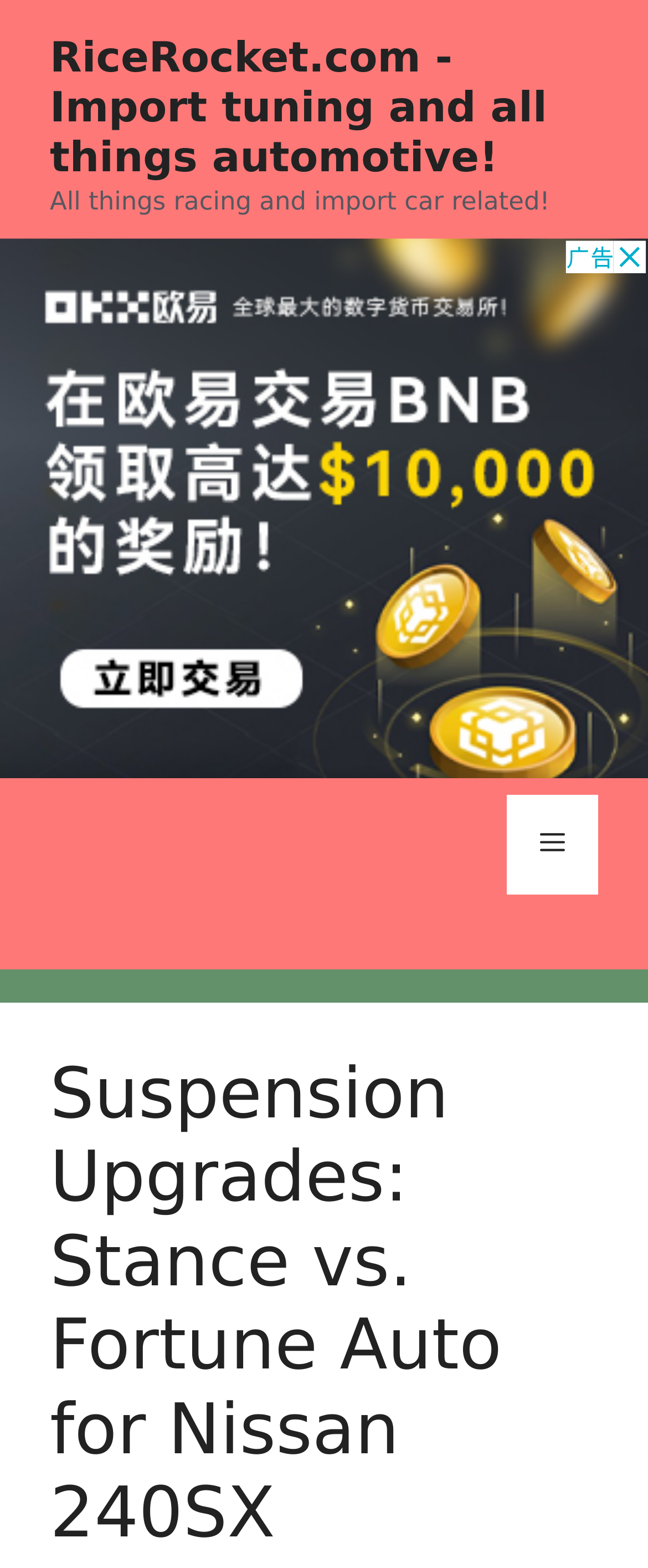Please provide the bounding box coordinate of the region that matches the element description: aria-label="Advertisement" name="aswift_2" title="Advertisement". Coordinates should be in the format (top-left x, top-left y, bottom-right x, bottom-right y) and all values should be between 0 and 1.

[0.0, 0.151, 1.0, 0.496]